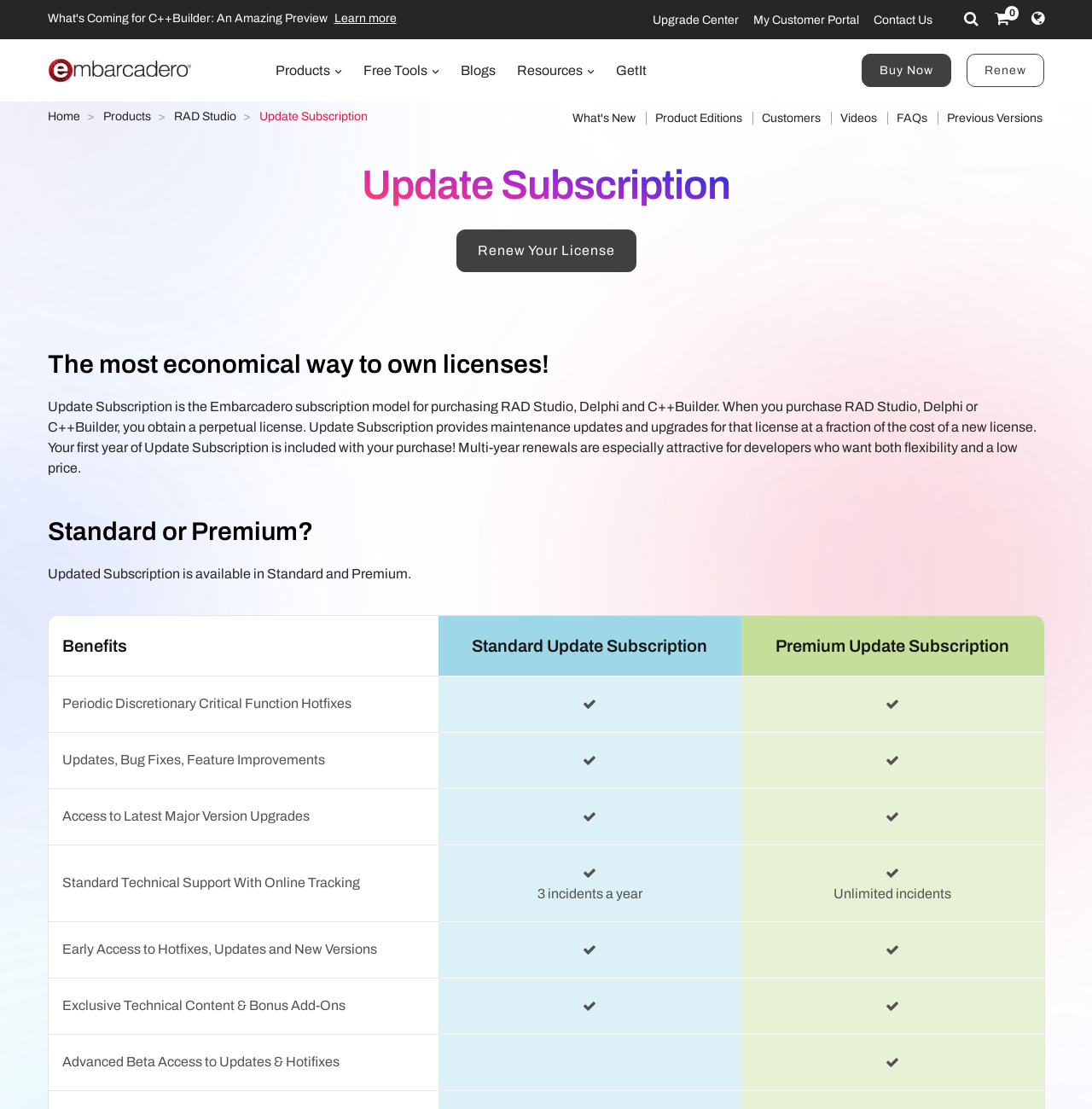Please find the bounding box coordinates of the element that must be clicked to perform the given instruction: "Search for something". The coordinates should be four float numbers from 0 to 1, i.e., [left, top, right, bottom].

[0.883, 0.009, 0.896, 0.025]